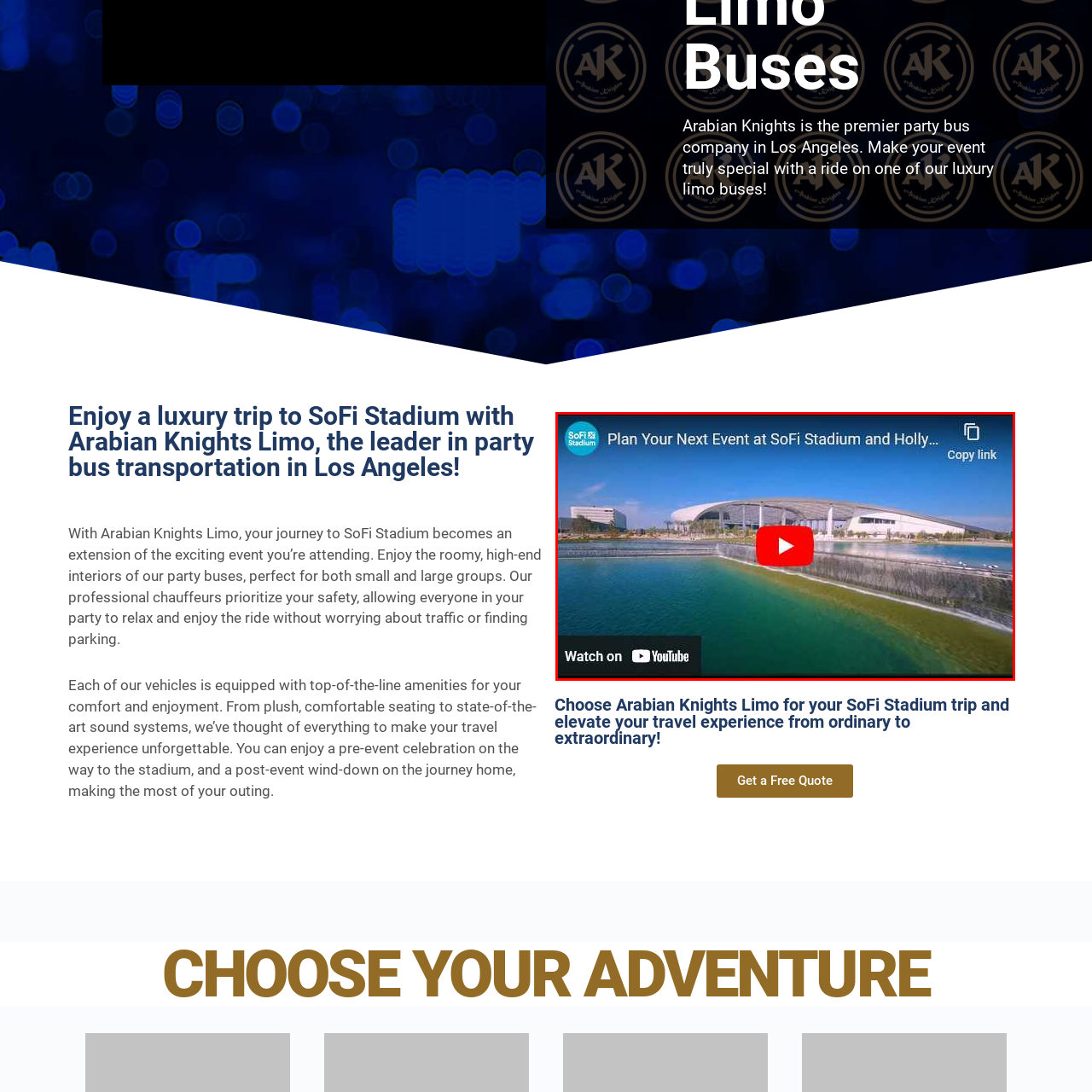Please concentrate on the part of the image enclosed by the red bounding box and answer the following question in detail using the information visible: What is the unique feature of SoFi Stadium's design?

The caption highlights the modern design of the stadium, specifically mentioning its unique, sweeping roof structure, which sets it apart from other venues.